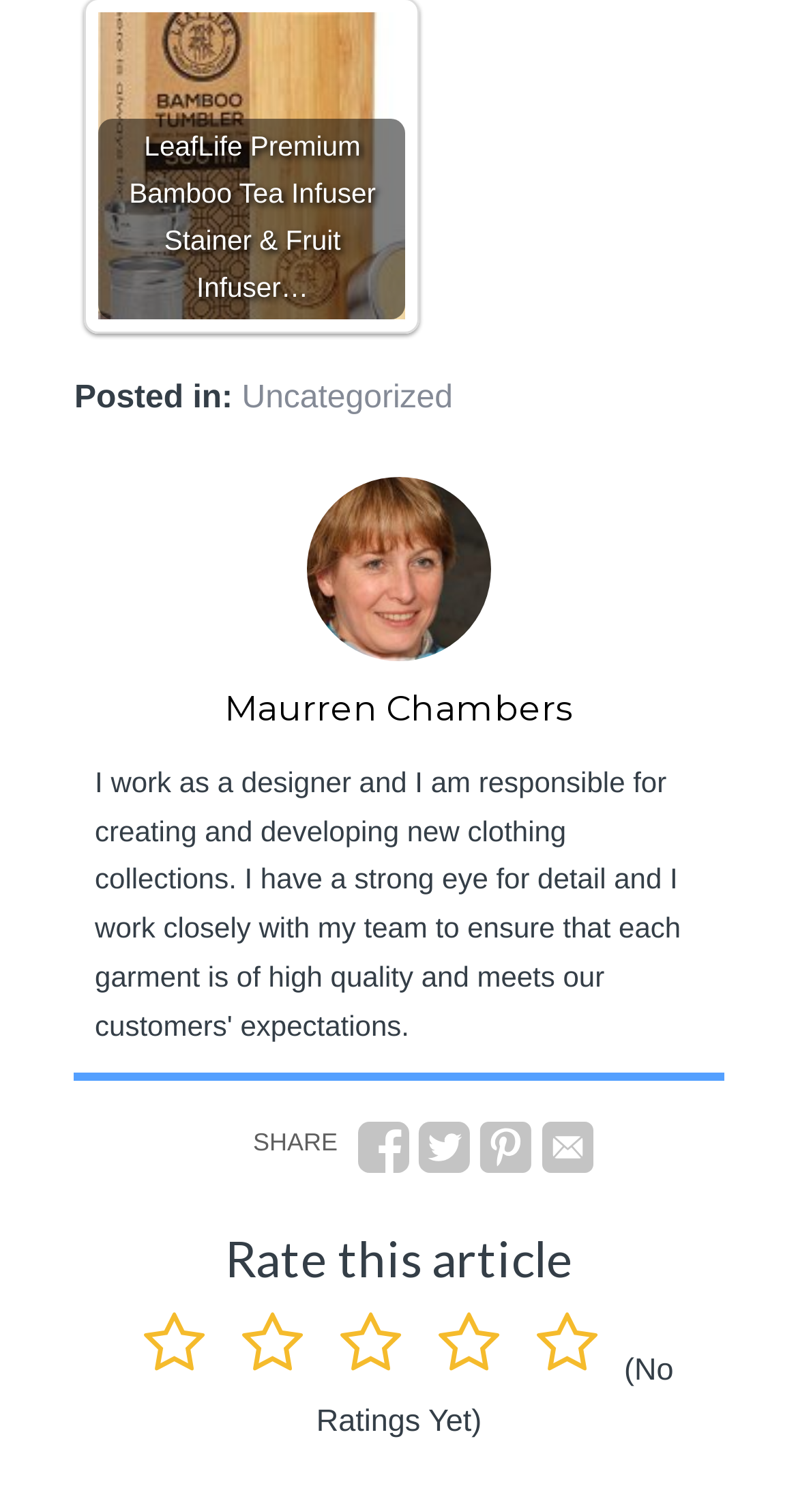Find the bounding box coordinates for the area that must be clicked to perform this action: "Click the 'LeafLife Premium Bamboo Tea Infuser Stainer & Fruit Infuser…' link".

[0.124, 0.008, 0.509, 0.211]